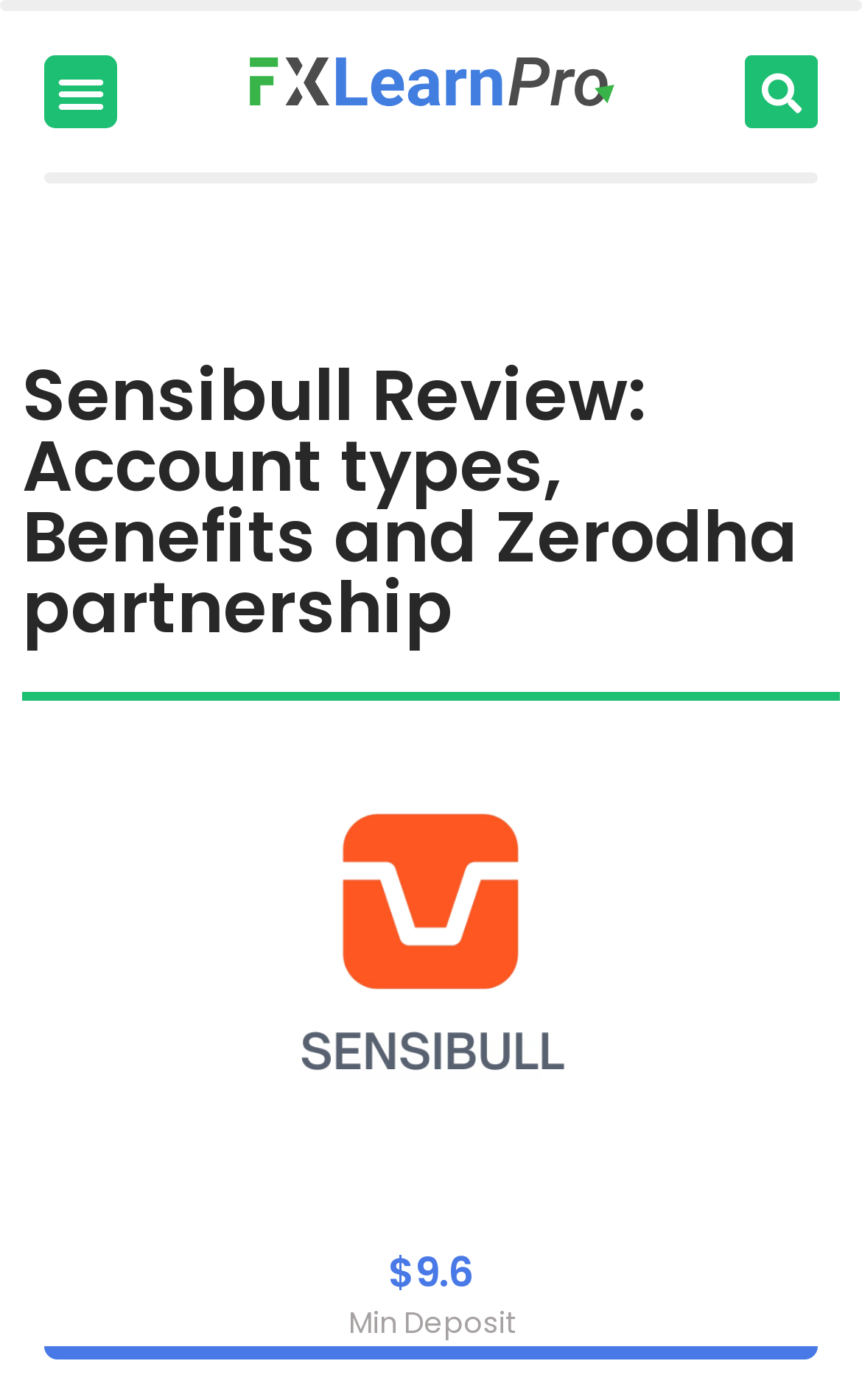Can you look at the image and give a comprehensive answer to the question:
What is the link at the top right?

The link at the top right with a bounding box coordinate of [0.288, 0.039, 0.712, 0.077] is a link to learn about Forex trading with FX Learn Pro, which suggests that the webpage may be related to trading and finance.